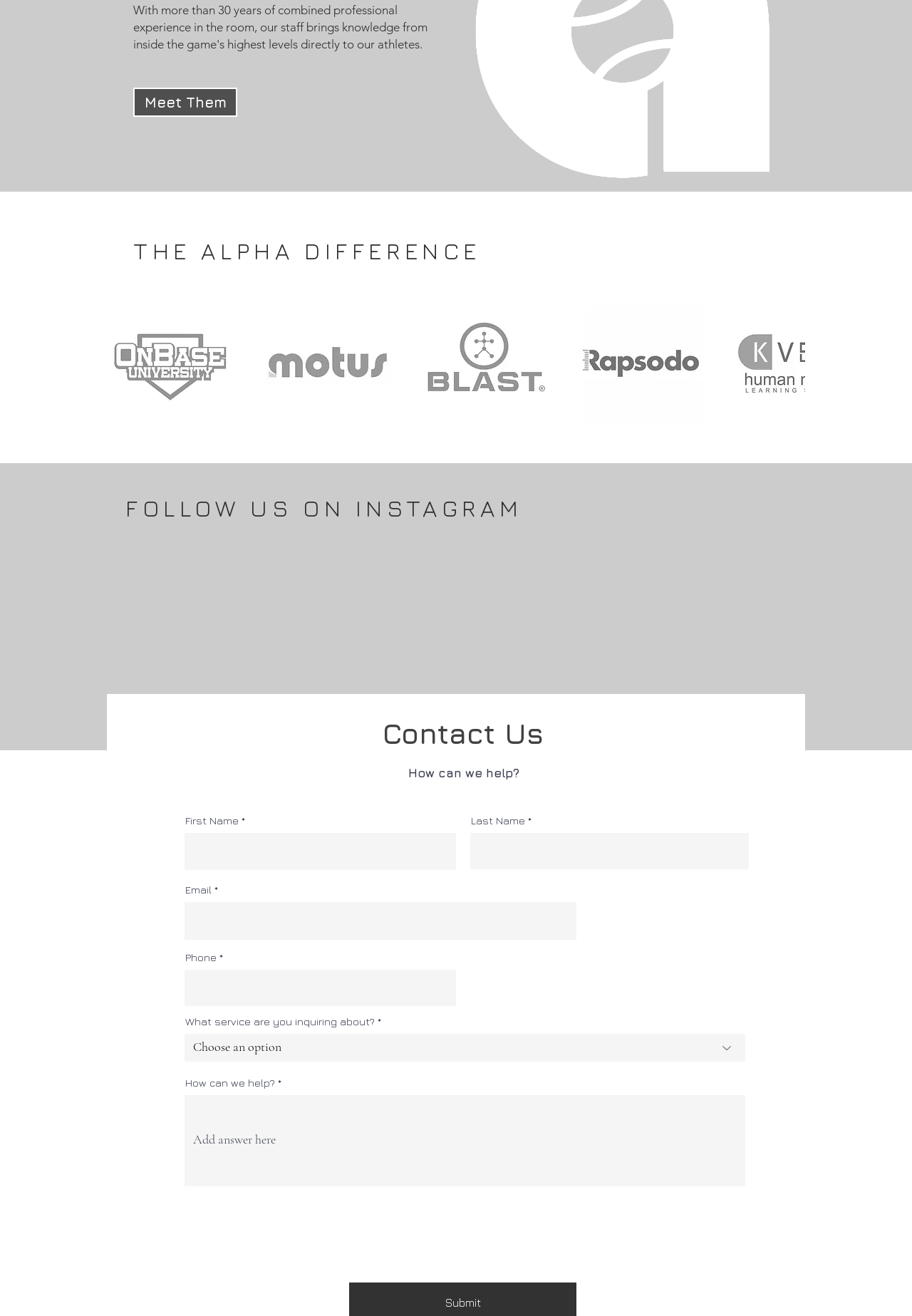Determine the bounding box for the UI element that matches this description: "aria-describedby="comp-ihk85znv-play-button-description" aria-label="play backward"".

[0.117, 0.227, 0.156, 0.325]